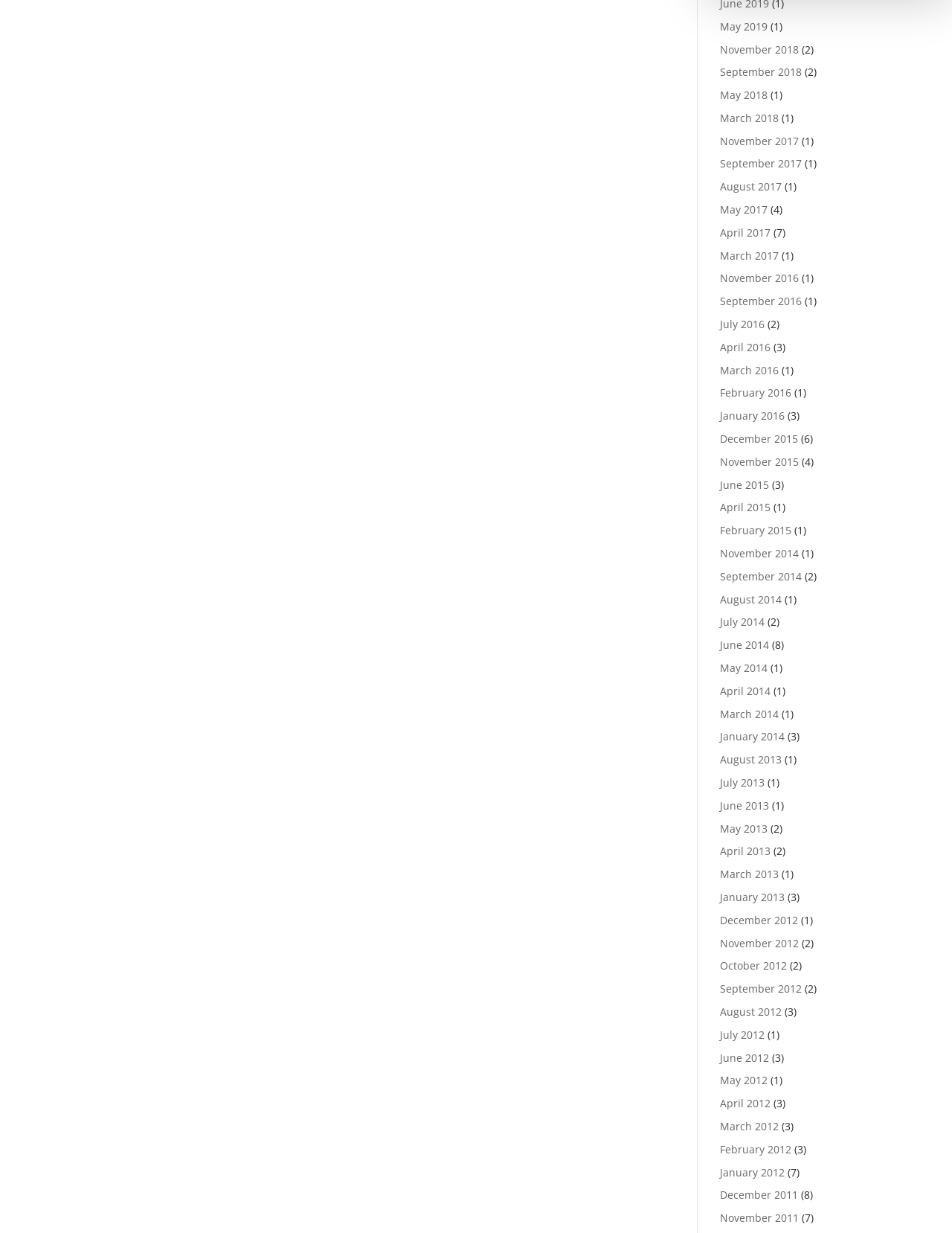Determine the bounding box for the UI element described here: "March 2017".

[0.756, 0.201, 0.818, 0.213]